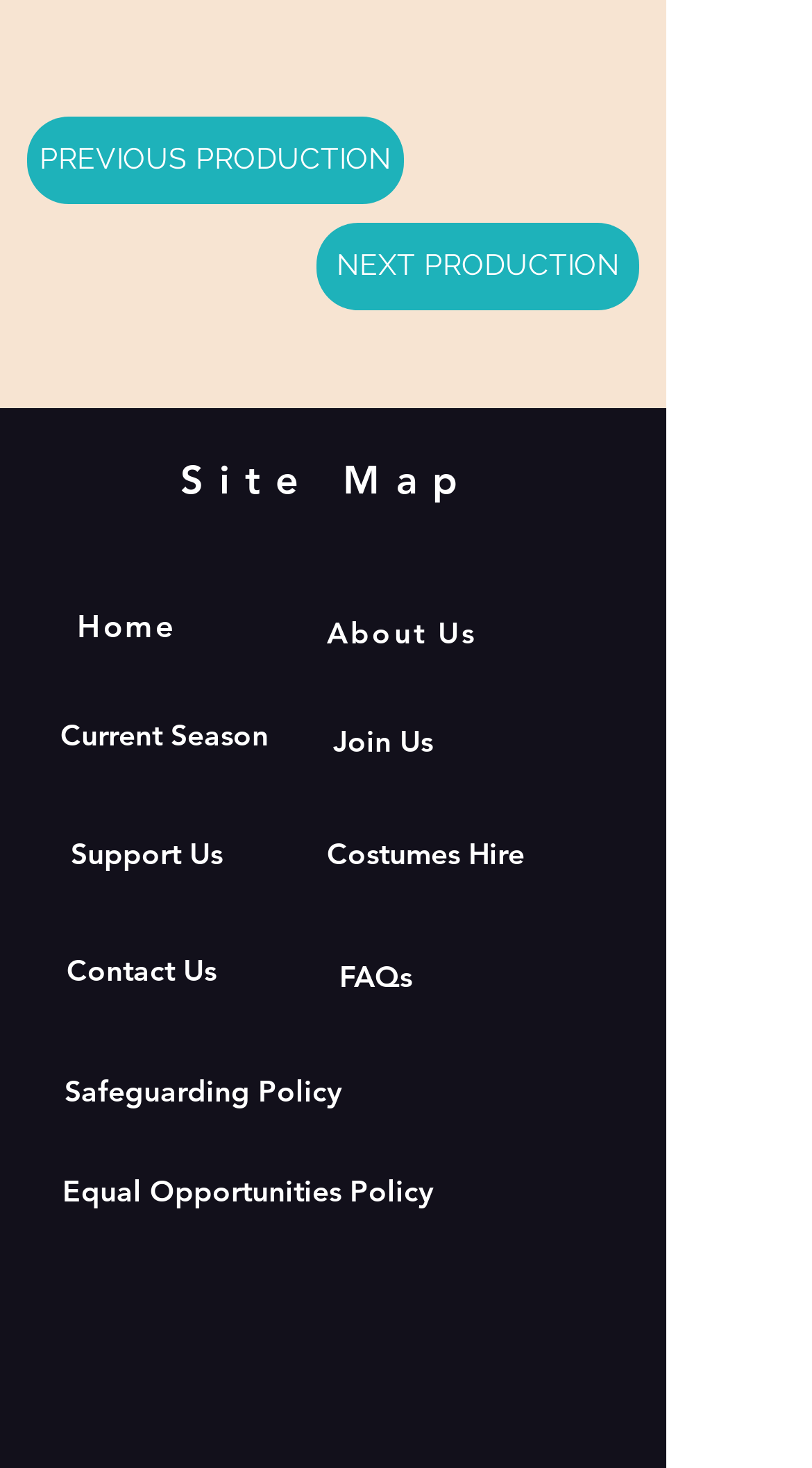Answer the question below with a single word or a brief phrase: 
What is the 'Current Season' link related to?

Theater productions